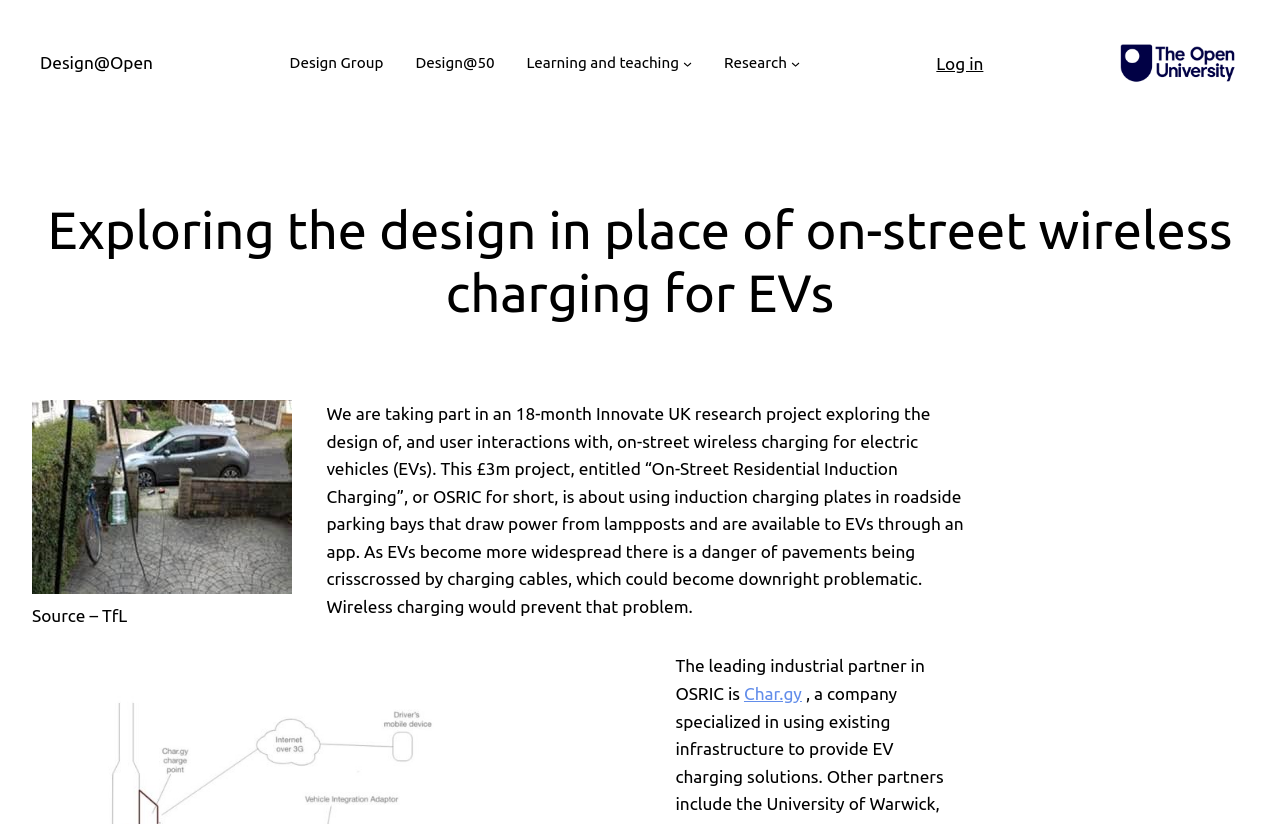Please find and generate the text of the main header of the webpage.

Exploring the design in place of on-street wireless charging for EVs